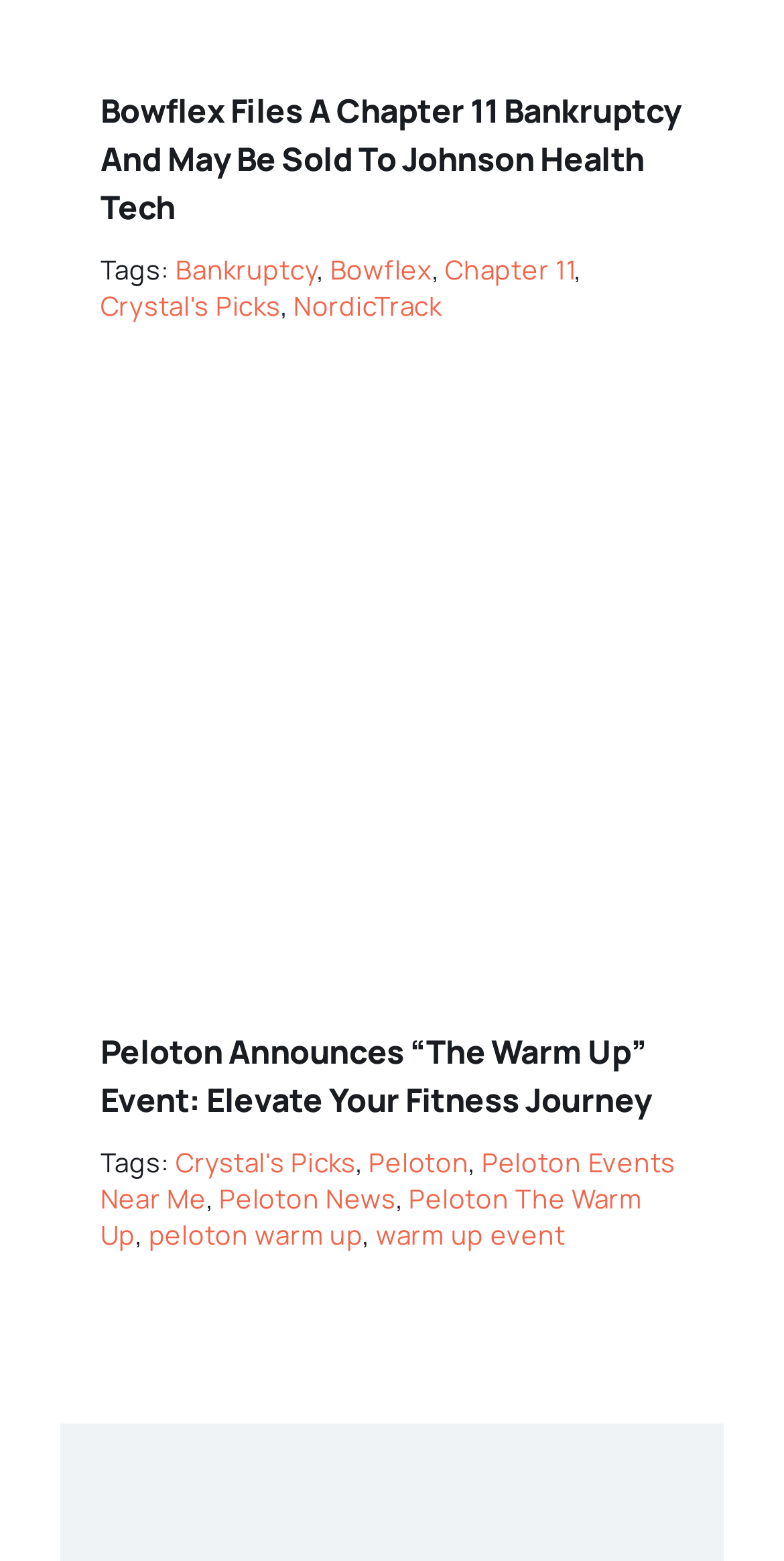Carefully examine the image and provide an in-depth answer to the question: What is the tag of the second article?

The second article has a tag 'Crystal's Picks', which is indicated by the StaticText 'Tags:' followed by the link 'Crystal's Picks'.